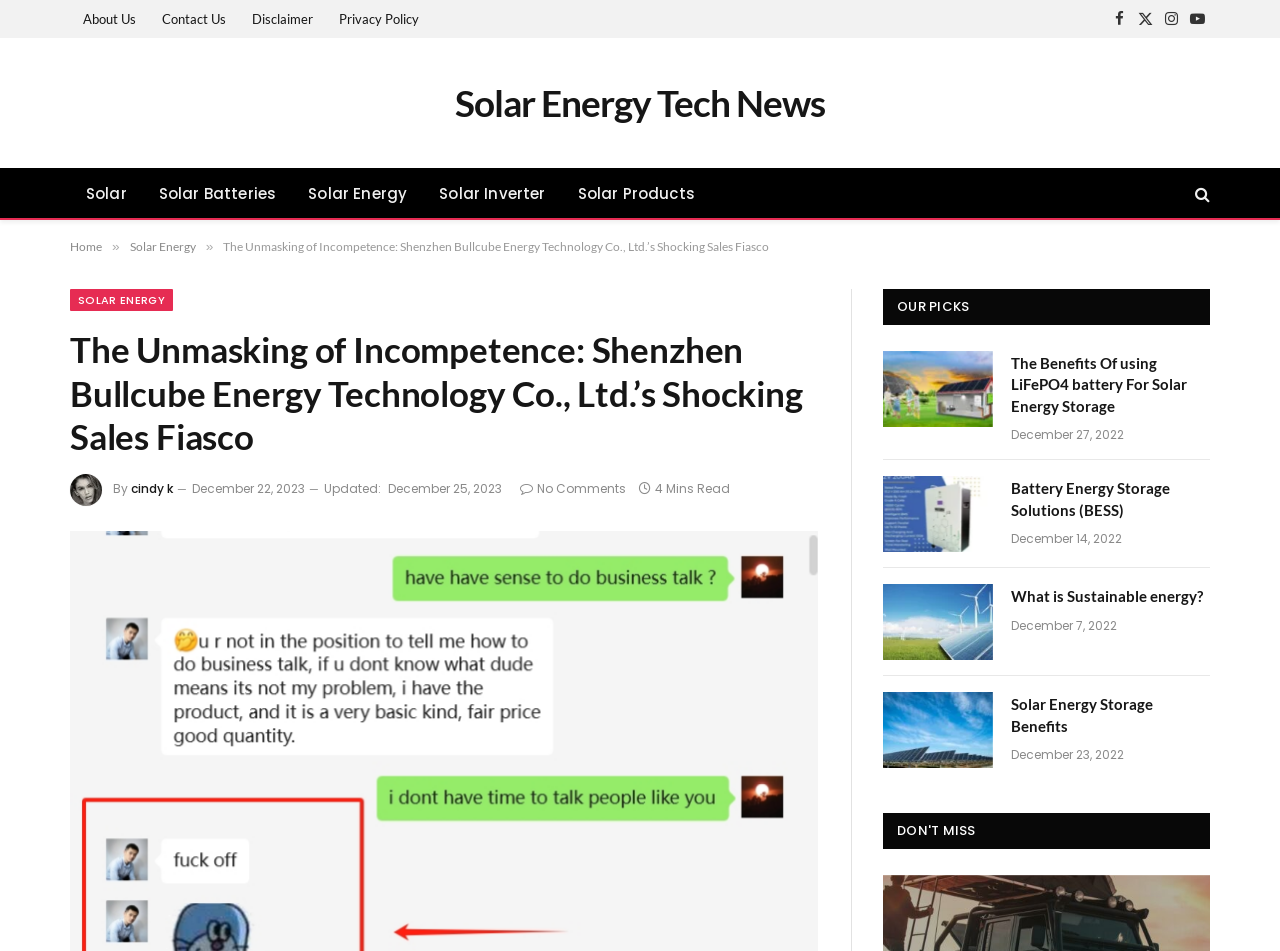Can you find the bounding box coordinates of the area I should click to execute the following instruction: "Click on About Us"?

[0.055, 0.0, 0.116, 0.04]